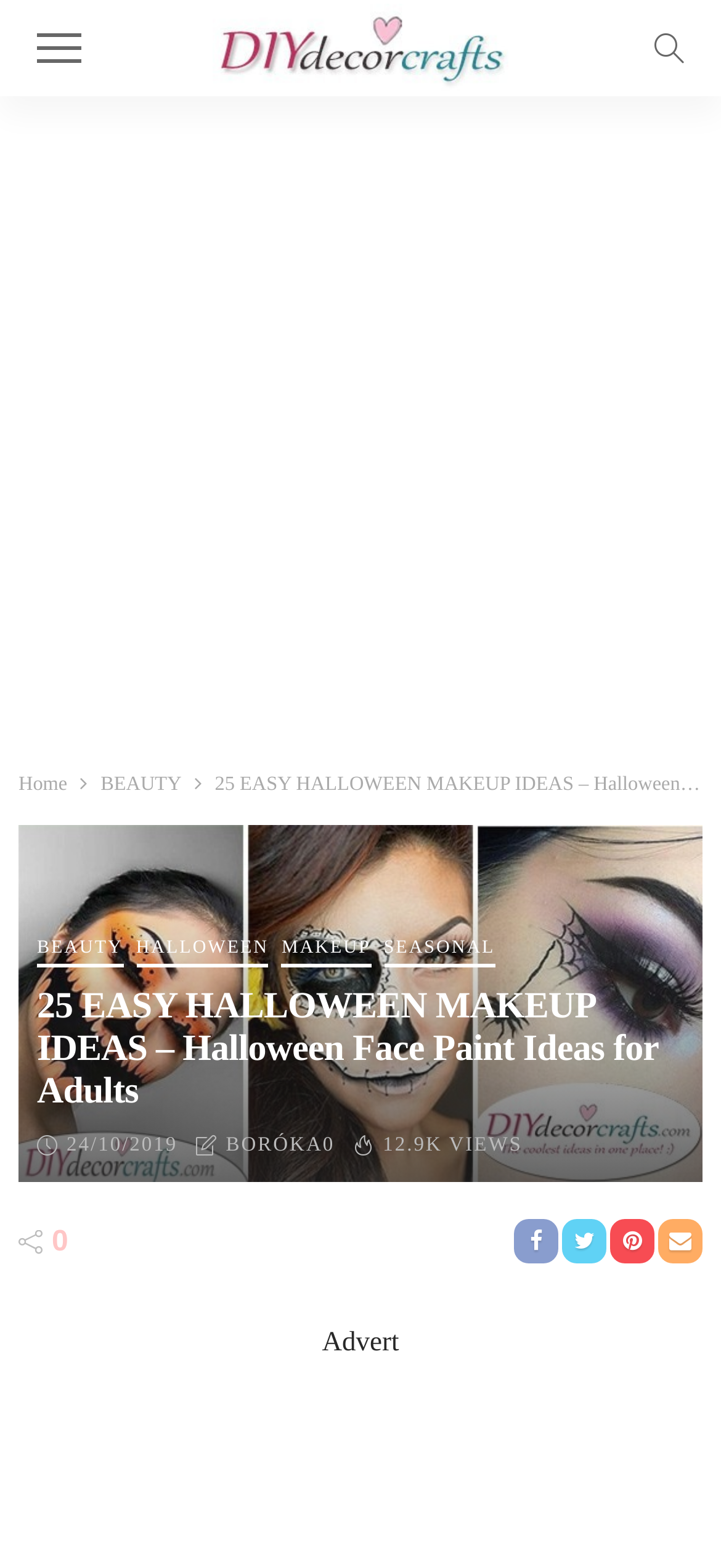Describe all the key features of the webpage in detail.

This webpage is about easy Halloween makeup ideas, specifically focusing on Halloween face paint ideas for adults. At the top left corner, there is an off-canvas button and a link to the website's homepage, "Diydecorcrafts.com", accompanied by the website's logo. 

On the top right corner, there is a search icon. Below the top section, there is a horizontal menu with links to "Home" and "BEAUTY". 

The main content of the webpage is a large image showcasing 25 easy Halloween makeup ideas, which takes up most of the page. Below the image, there is a table with links to categories such as "BEAUTY", "HALLOWEEN", "MAKEUP", and "SEASONAL". 

The title of the webpage, "25 EASY HALLOWEEN MAKEUP IDEAS – Halloween Face Paint Ideas for Adults", is displayed prominently below the image. Next to the title, there is a timestamp showing the date "24/10/2019". 

Further down, there are links to the author, "BORÓKA0", and the number of views, "12.9K VIEWS". At the bottom of the page, there are social media links to Facebook and Pinterest, as well as four icons for unknown purposes. There is also a small text "Advert" in the middle of the bottom section.